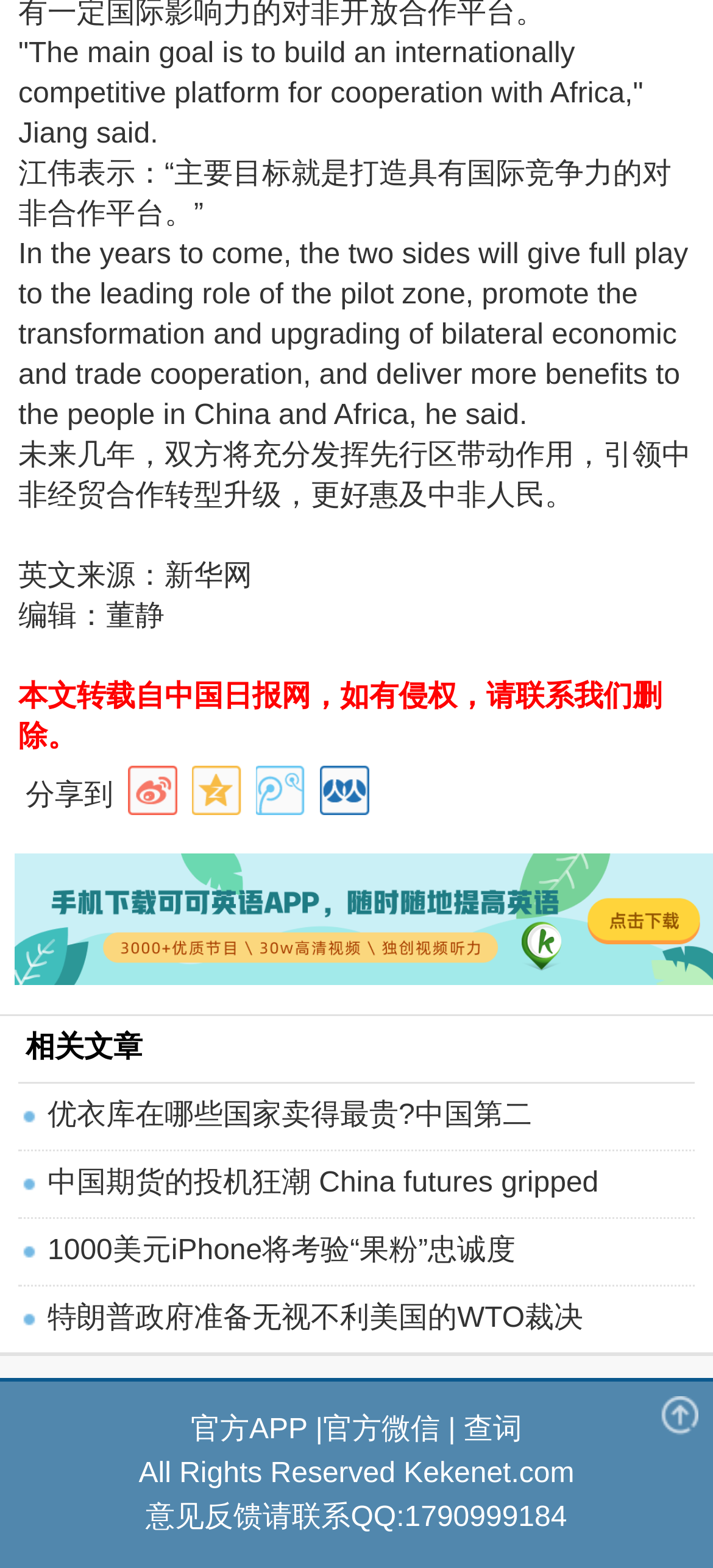Provide the bounding box coordinates of the HTML element this sentence describes: "中国期货的投机狂潮 China futures gripped". The bounding box coordinates consist of four float numbers between 0 and 1, i.e., [left, top, right, bottom].

[0.026, 0.735, 0.974, 0.776]